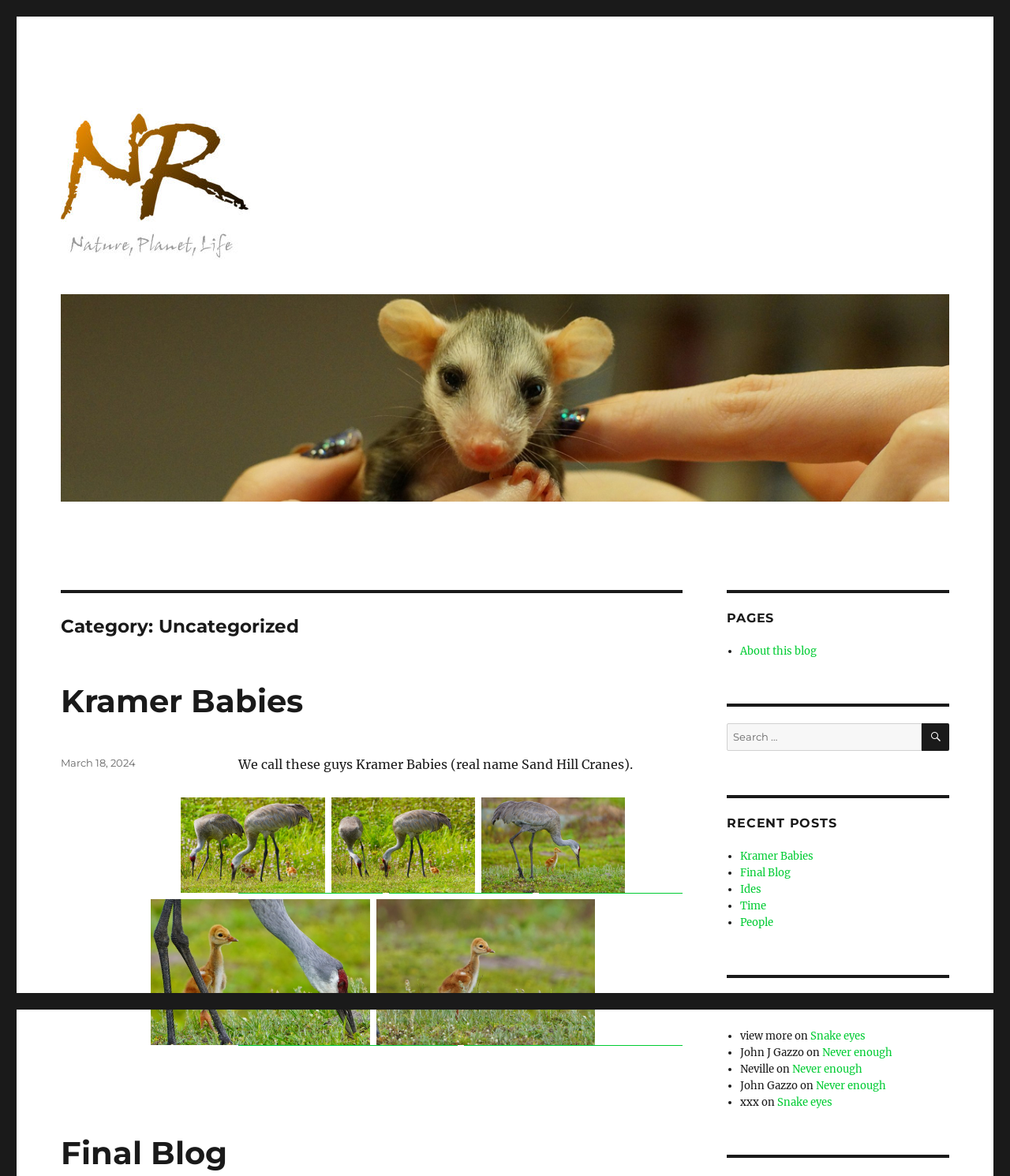What is the title of the second article?
Based on the image, respond with a single word or phrase.

Final Blog